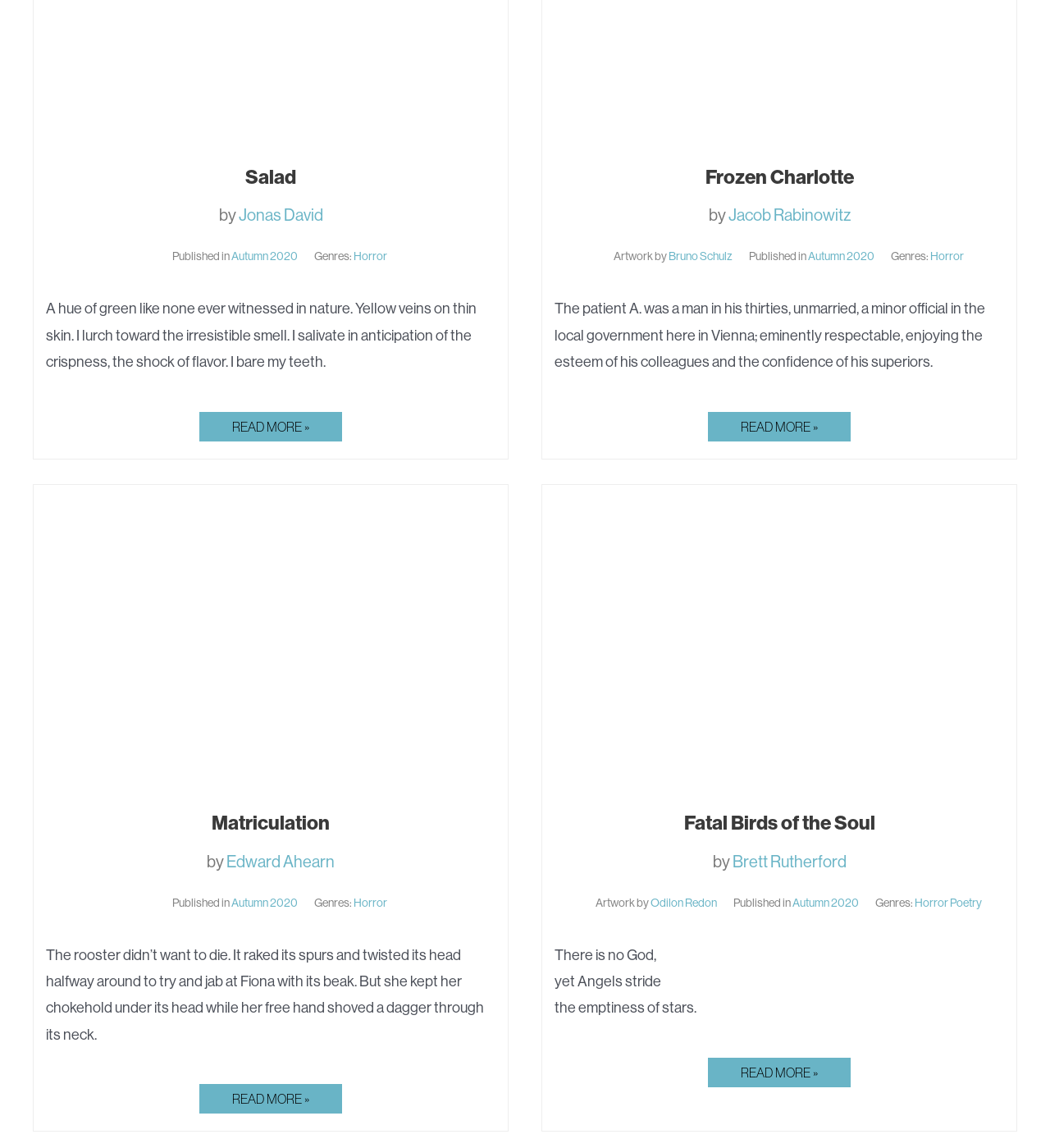Who is the author of 'Salad'?
Based on the visual, give a brief answer using one word or a short phrase.

Jonas David